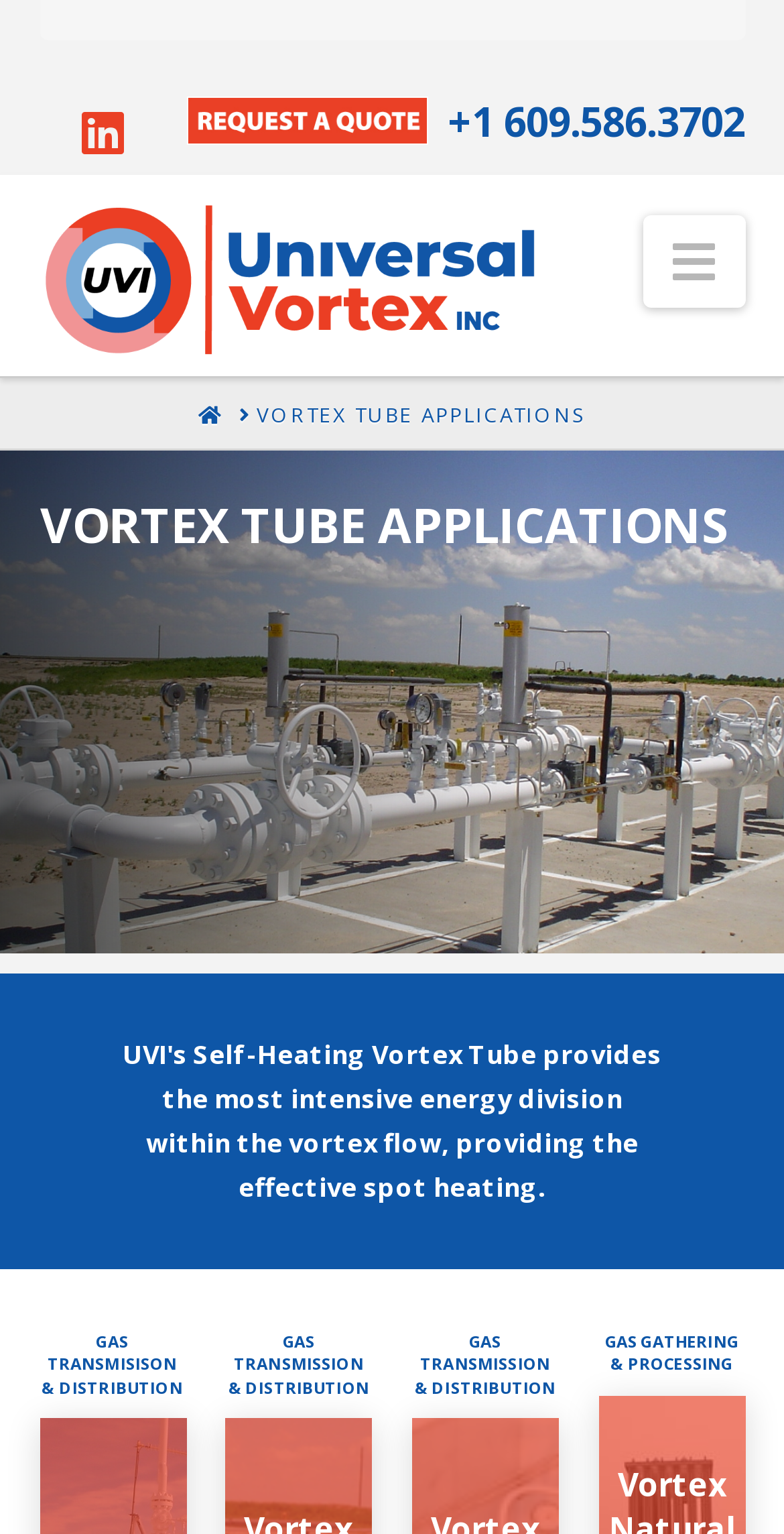Determine the bounding box coordinates of the clickable element to achieve the following action: 'Navigate to the home page'. Provide the coordinates as four float values between 0 and 1, formatted as [left, top, right, bottom].

[0.253, 0.261, 0.283, 0.279]